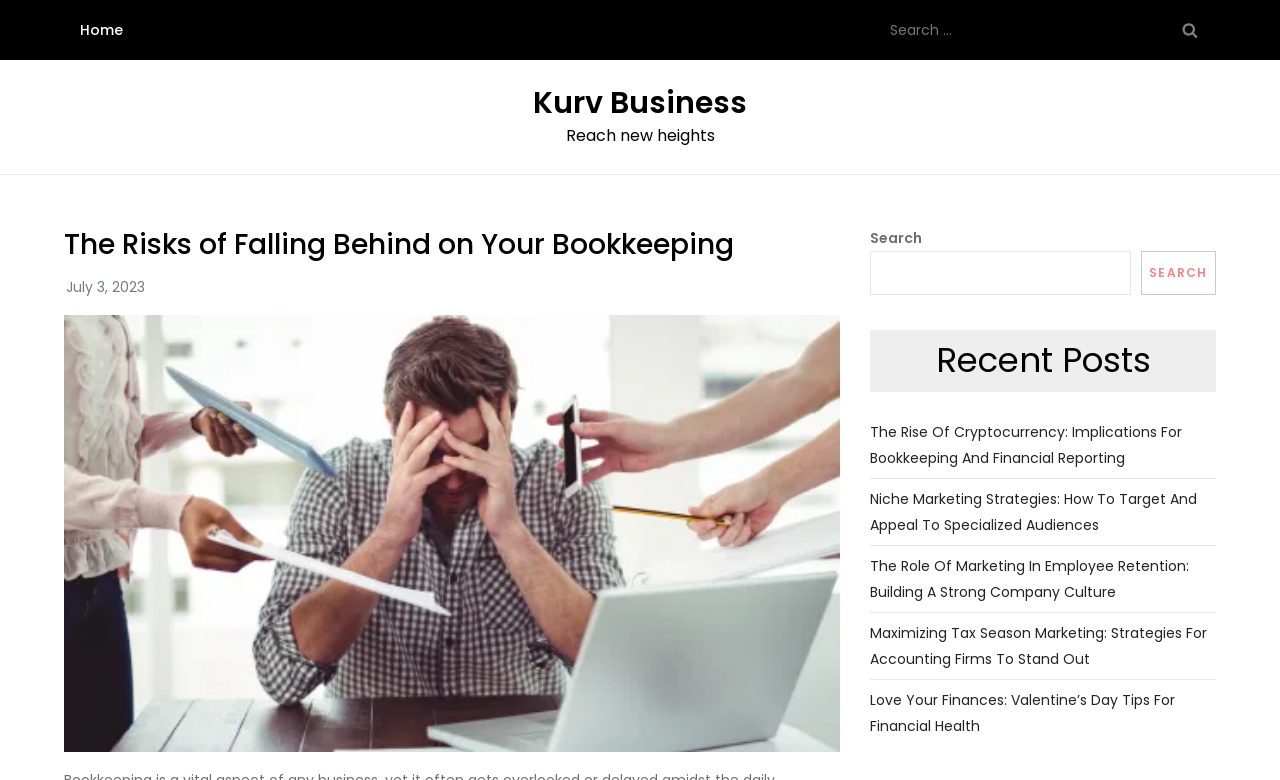Please identify the bounding box coordinates of the clickable element to fulfill the following instruction: "search again". The coordinates should be four float numbers between 0 and 1, i.e., [left, top, right, bottom].

[0.68, 0.322, 0.883, 0.378]